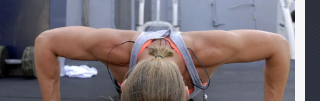Where is the woman exercising?
Answer the question with a single word or phrase by looking at the picture.

Gym floor